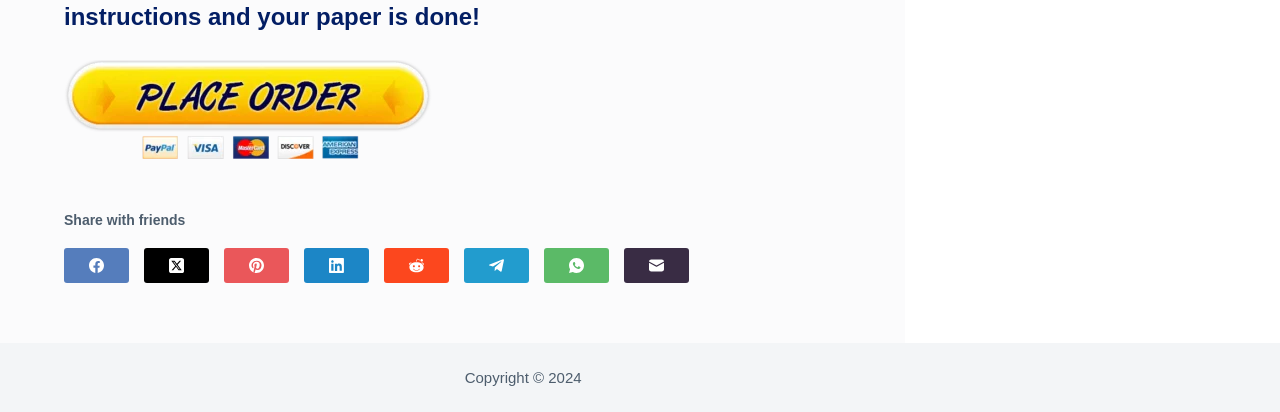Point out the bounding box coordinates of the section to click in order to follow this instruction: "Share with friends on Twitter".

[0.112, 0.601, 0.163, 0.686]